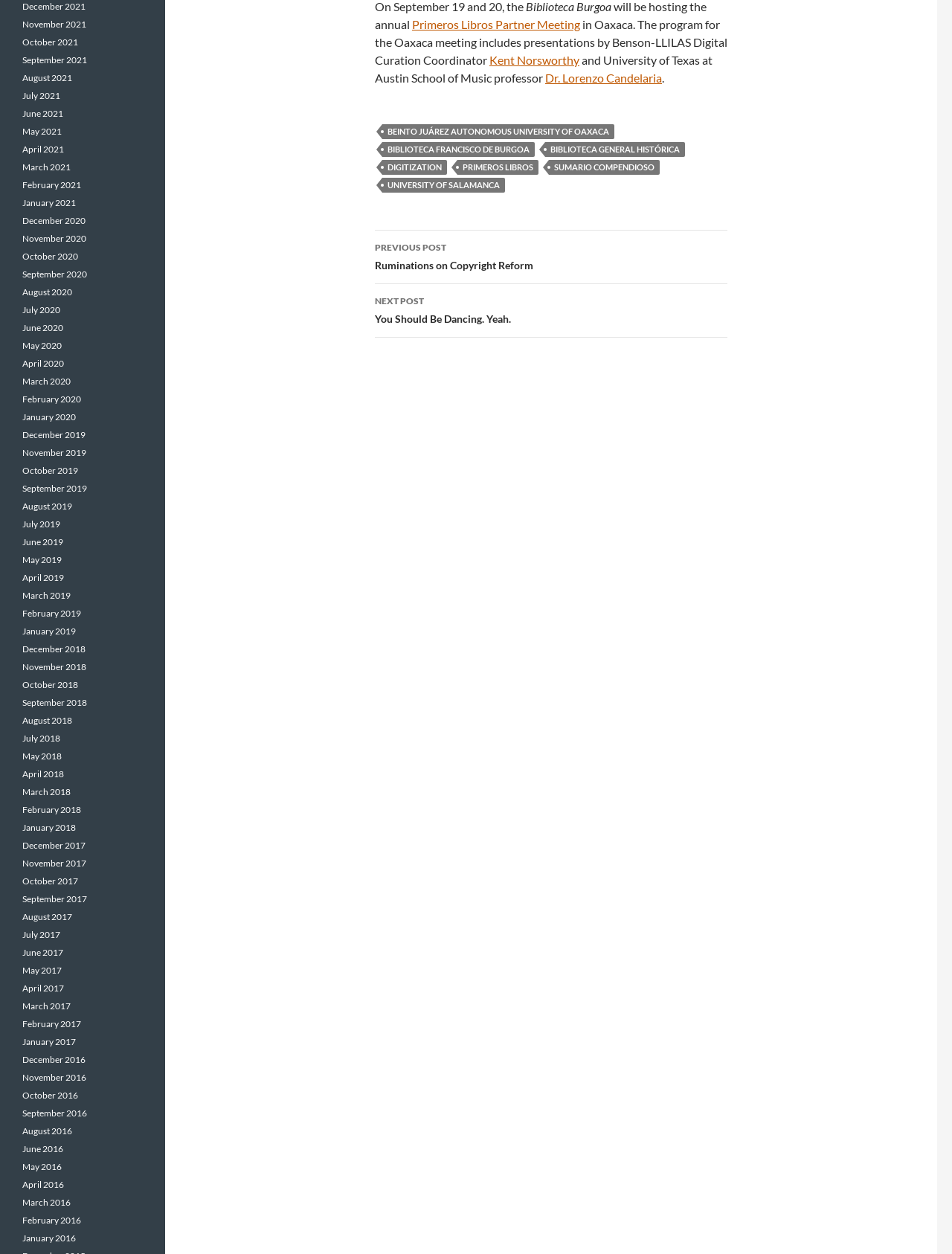Please identify the bounding box coordinates of the element that needs to be clicked to perform the following instruction: "View the archives for December 2021".

[0.023, 0.001, 0.09, 0.009]